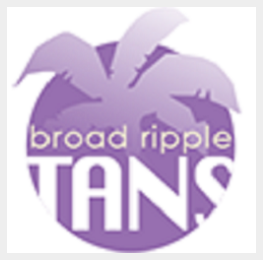Elaborate on the image by describing it in detail.

This image features the logo of "Broad Ripple Tans," a tanning salon located in Indianapolis, Indiana. The design prominently displays a stylized palm tree above the text "broad ripple TANS," which is set against a round purple background. This logo symbolizes a tropical and inviting atmosphere, reflecting the salon's focus on providing quality tanning services. The branding suggests a vibrant and relaxed experience for customers looking to achieve a beautiful, sun-kissed glow. Additionally, the salon offers various tanning bed packages and services, emphasizing a customer-friendly approach with convenience and accessibility in mind, such as easy contact via phone for bookings and inquiries.